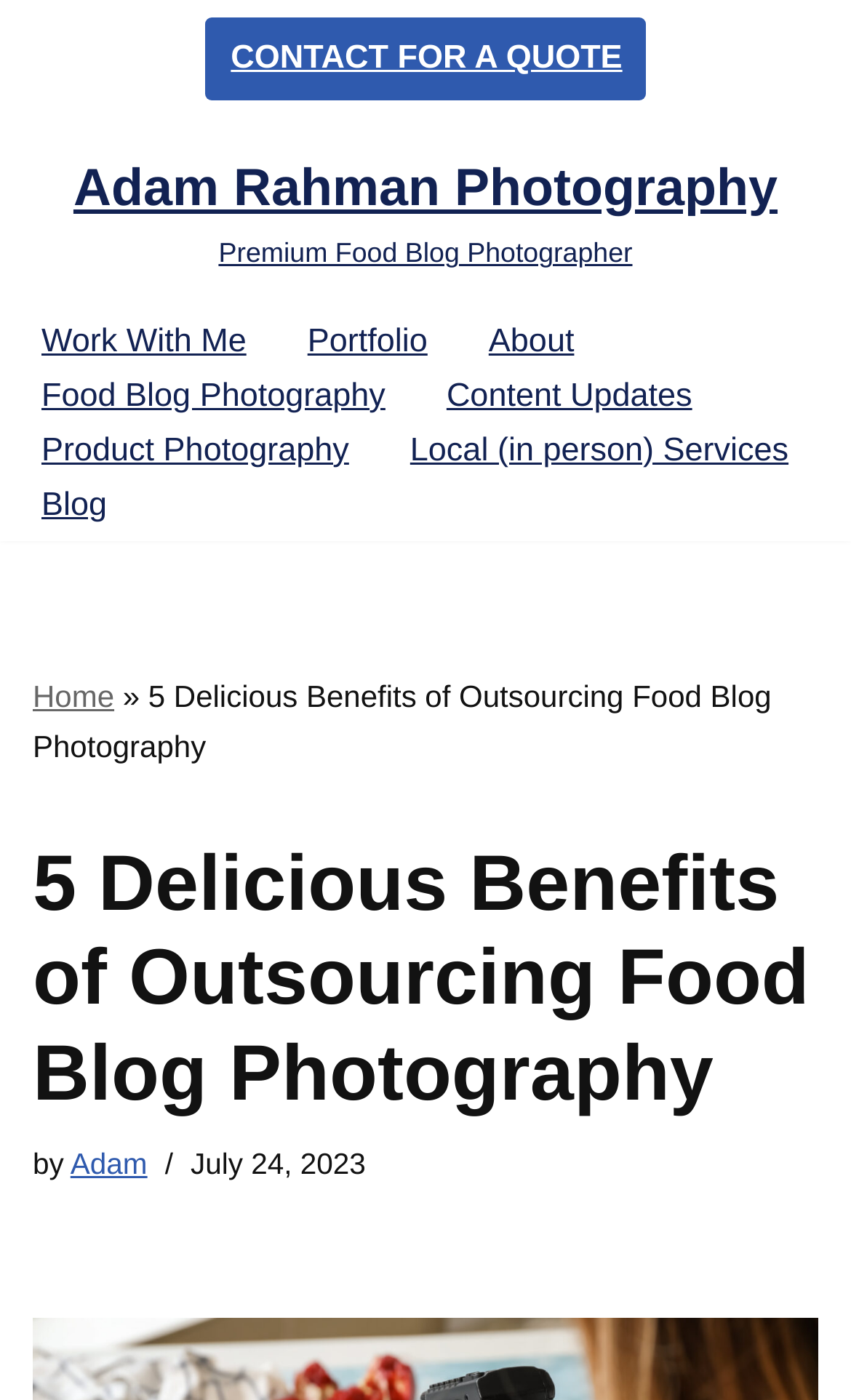How many menu items are in the primary menu?
Using the information from the image, give a concise answer in one word or a short phrase.

8